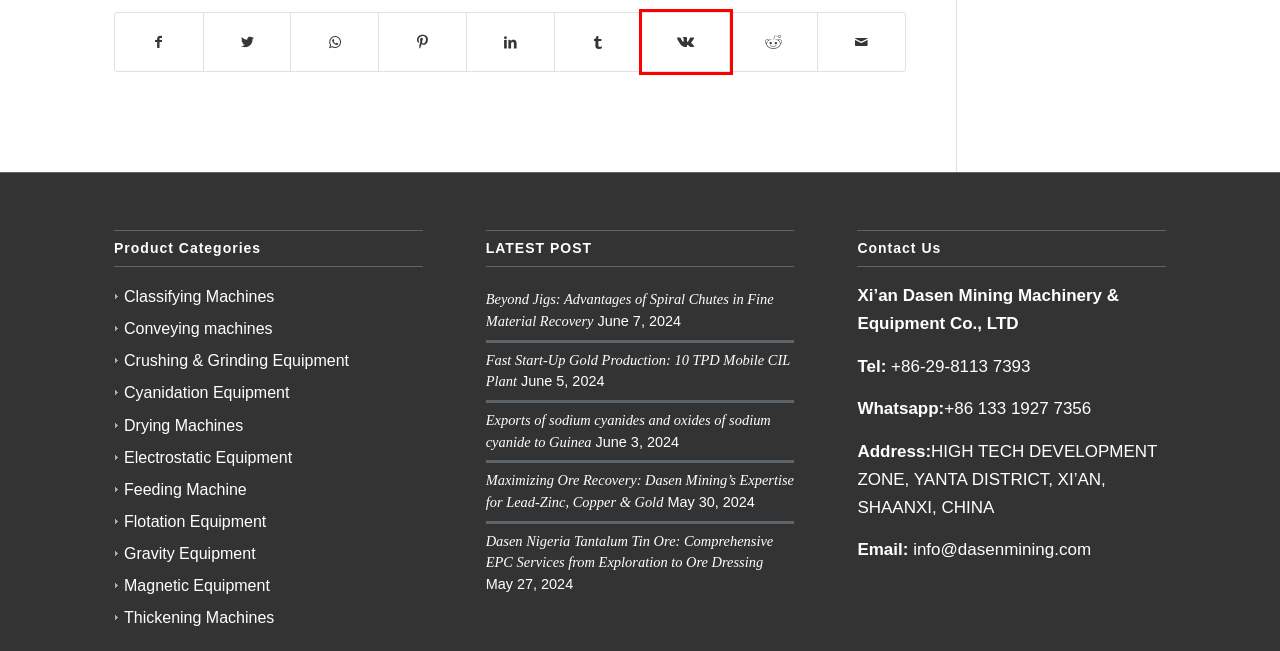You are presented with a screenshot of a webpage with a red bounding box. Select the webpage description that most closely matches the new webpage after clicking the element inside the red bounding box. The options are:
A. EPC - Dasen Mining
B. VK | 登录
C. CONTACT US - Dasen Mining
D. Thickening Machines Archives - Dasen Mining
E. Gravity Equipment Archives - Dasen Mining
F. About Dasen: ore mining machinery leader company
G. Crushing & Grinding Equipment Archives - Dasen Mining
H. Dasen: all in one ore mining machinery, equipment, solution provider

B